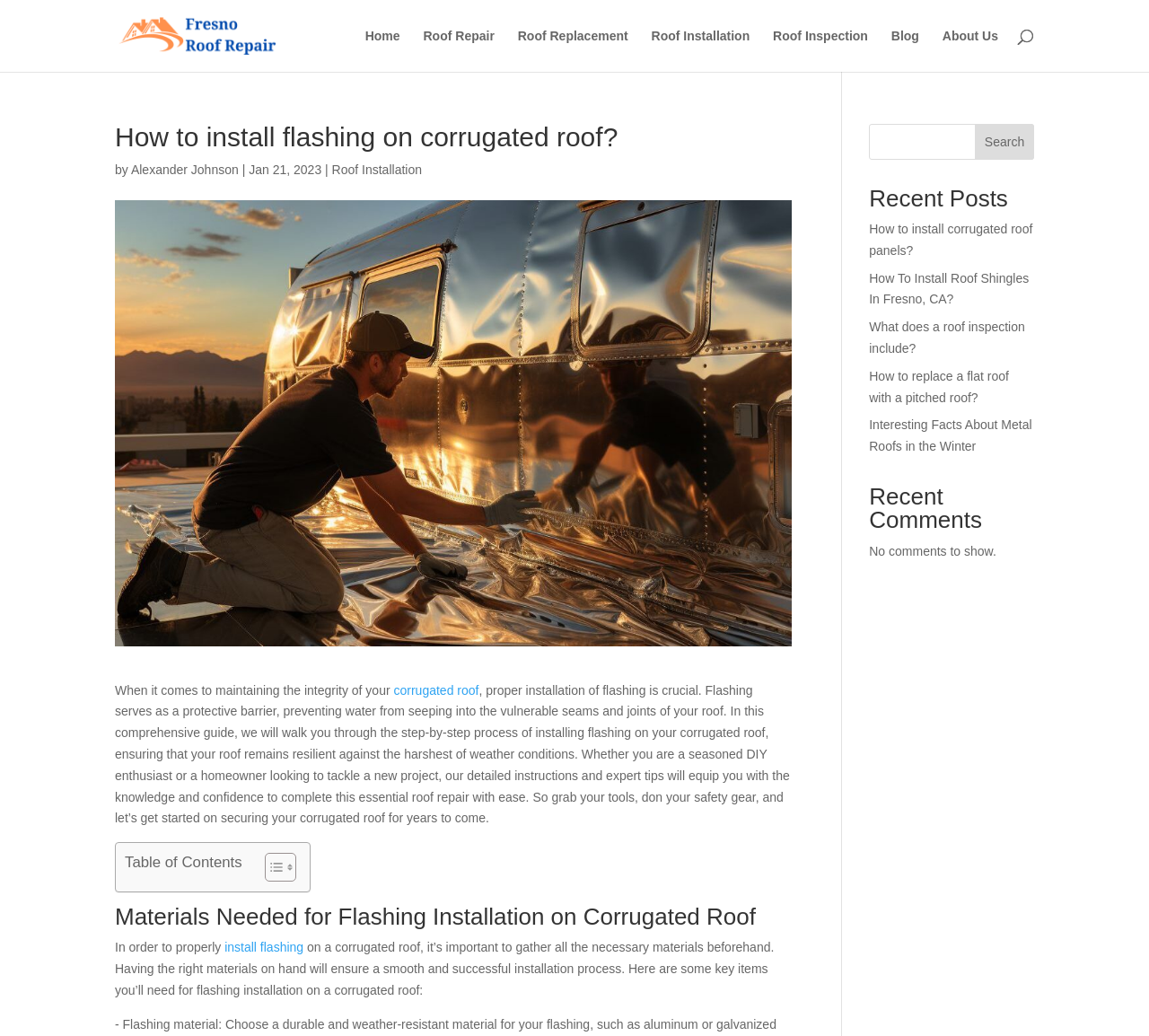Determine the bounding box coordinates for the area that should be clicked to carry out the following instruction: "View the 'Recent Posts'".

[0.756, 0.18, 0.9, 0.211]